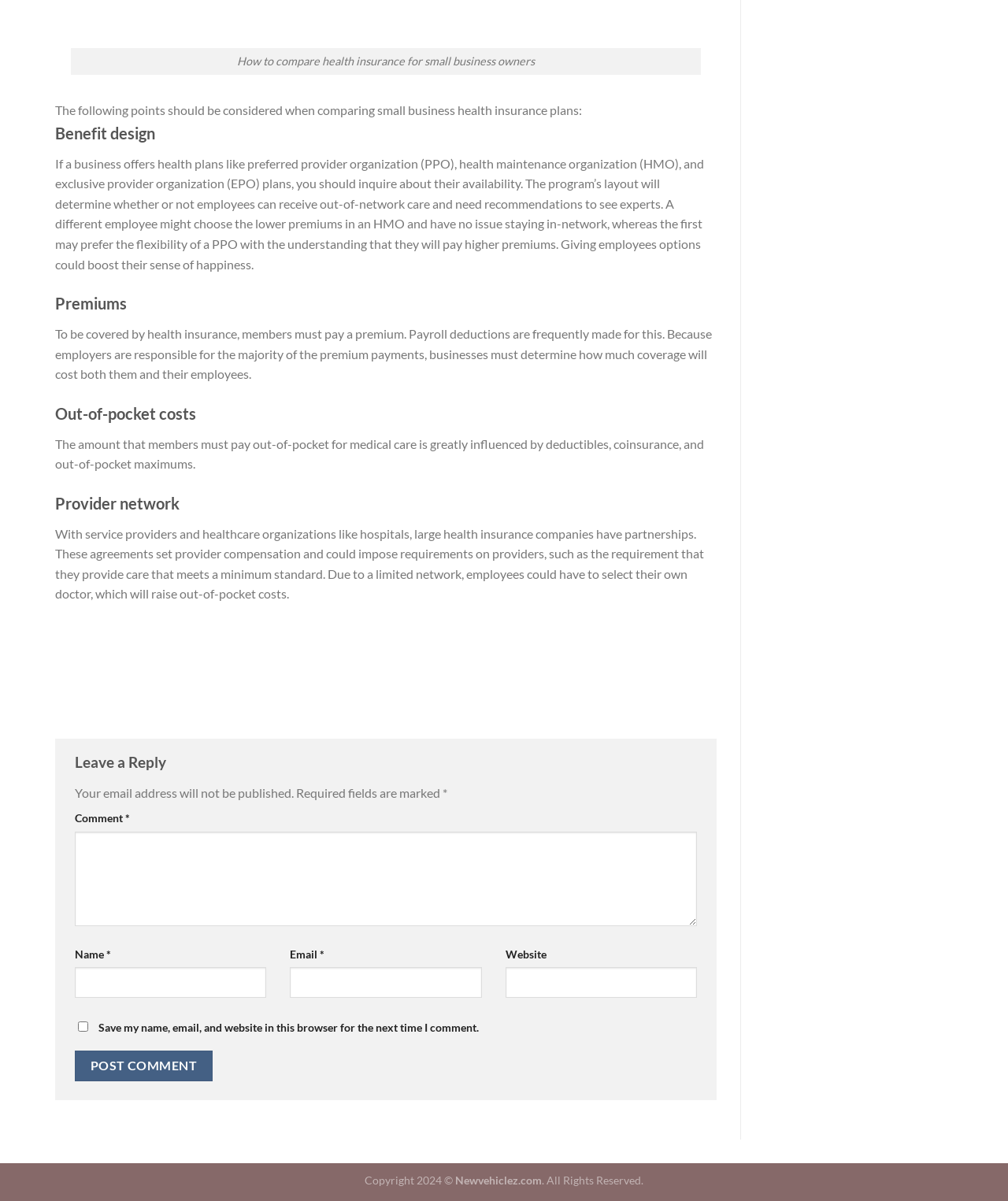What do employers need to determine when it comes to premium payments?
Using the image provided, answer with just one word or phrase.

How much coverage will cost